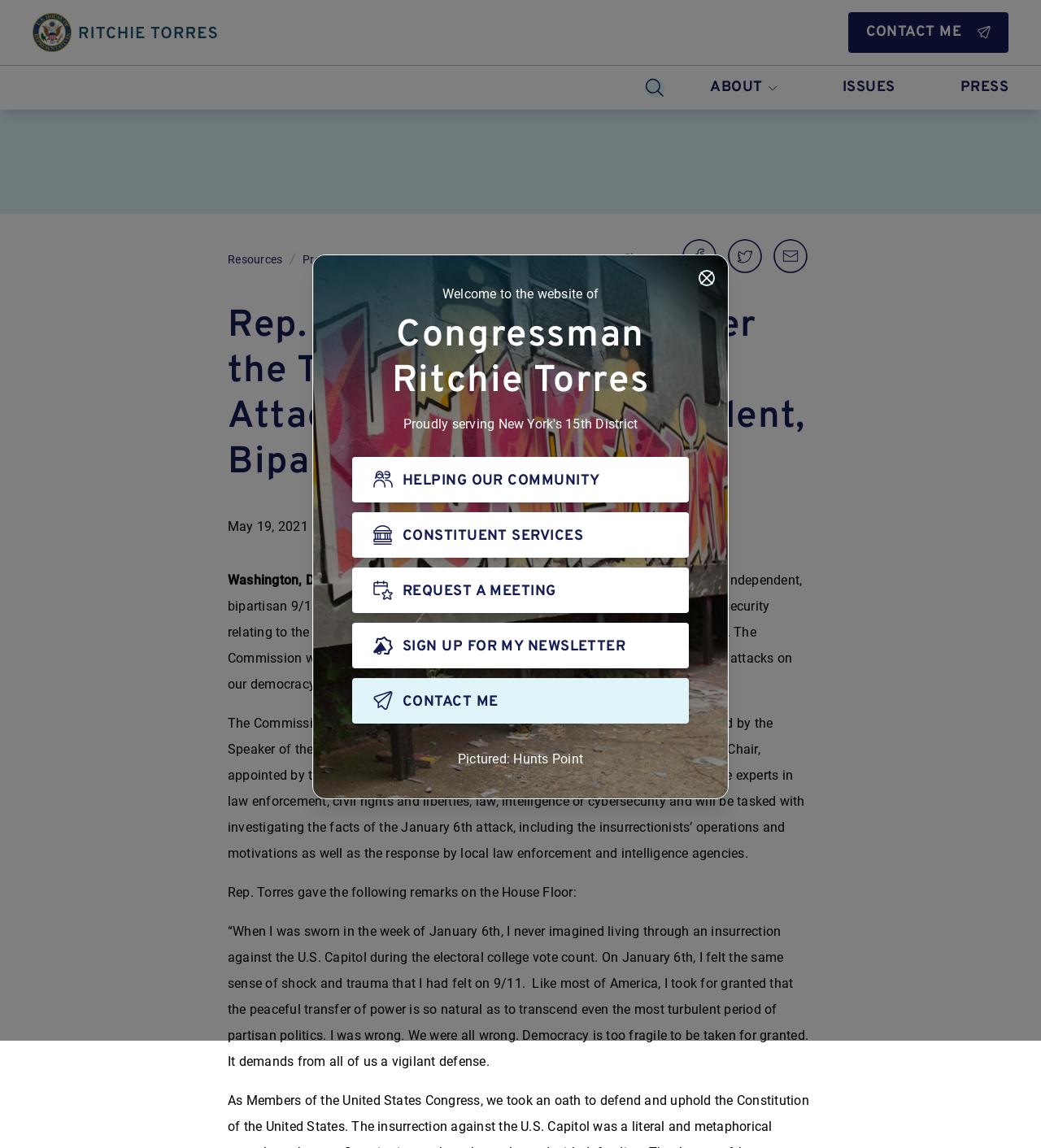Please specify the bounding box coordinates for the clickable region that will help you carry out the instruction: "Click the 'CONTACT ME' button".

[0.814, 0.021, 0.969, 0.035]